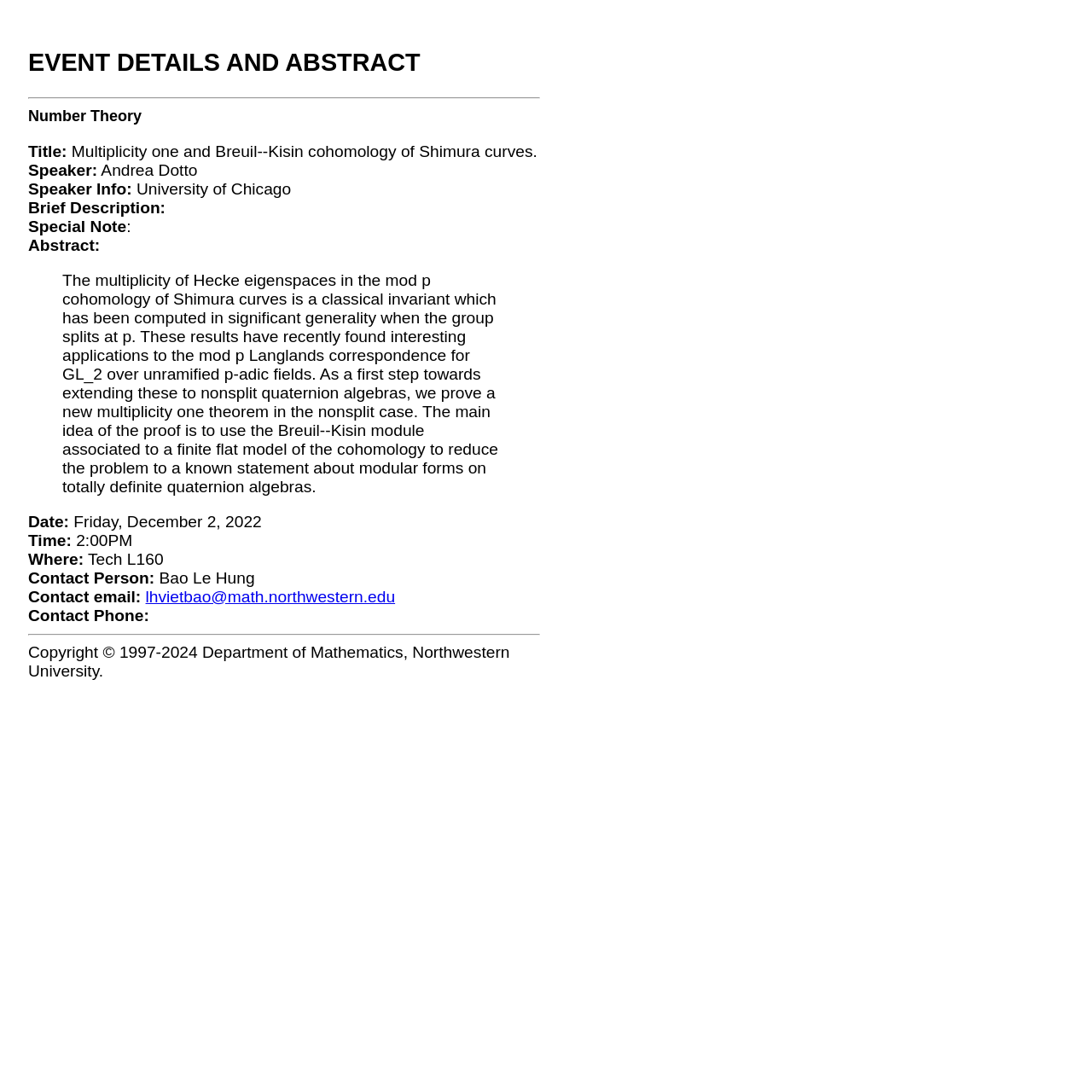What is the contact email of the event?
Please look at the screenshot and answer in one word or a short phrase.

lhvietbao@math.northwestern.edu